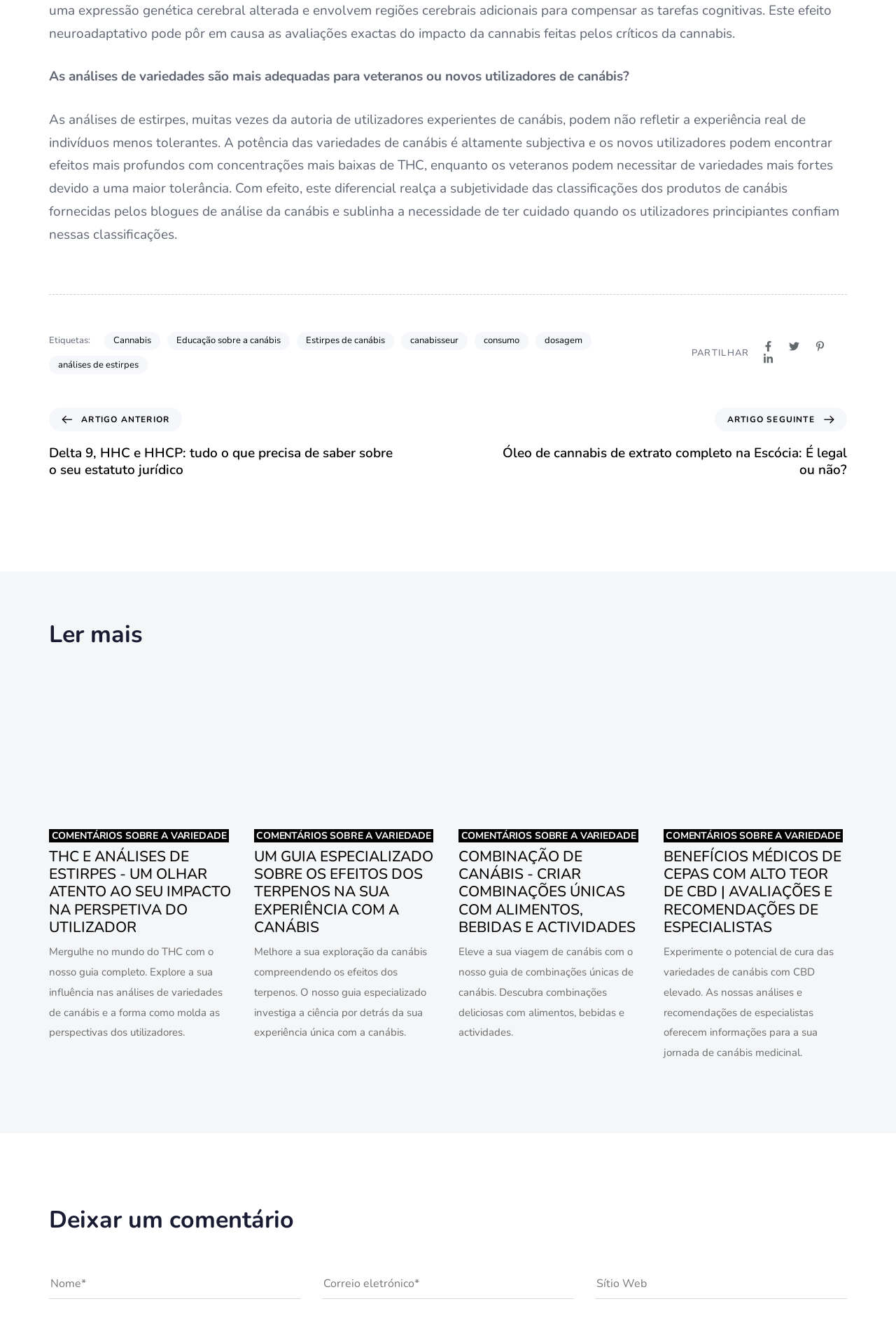Look at the image and give a detailed response to the following question: How many articles are on the webpage?

By analyzing the structure of the webpage, I can see that there are four articles on the webpage, each with its own heading, image, and content. The articles are separated by a clear visual hierarchy, making it easy to distinguish between them.